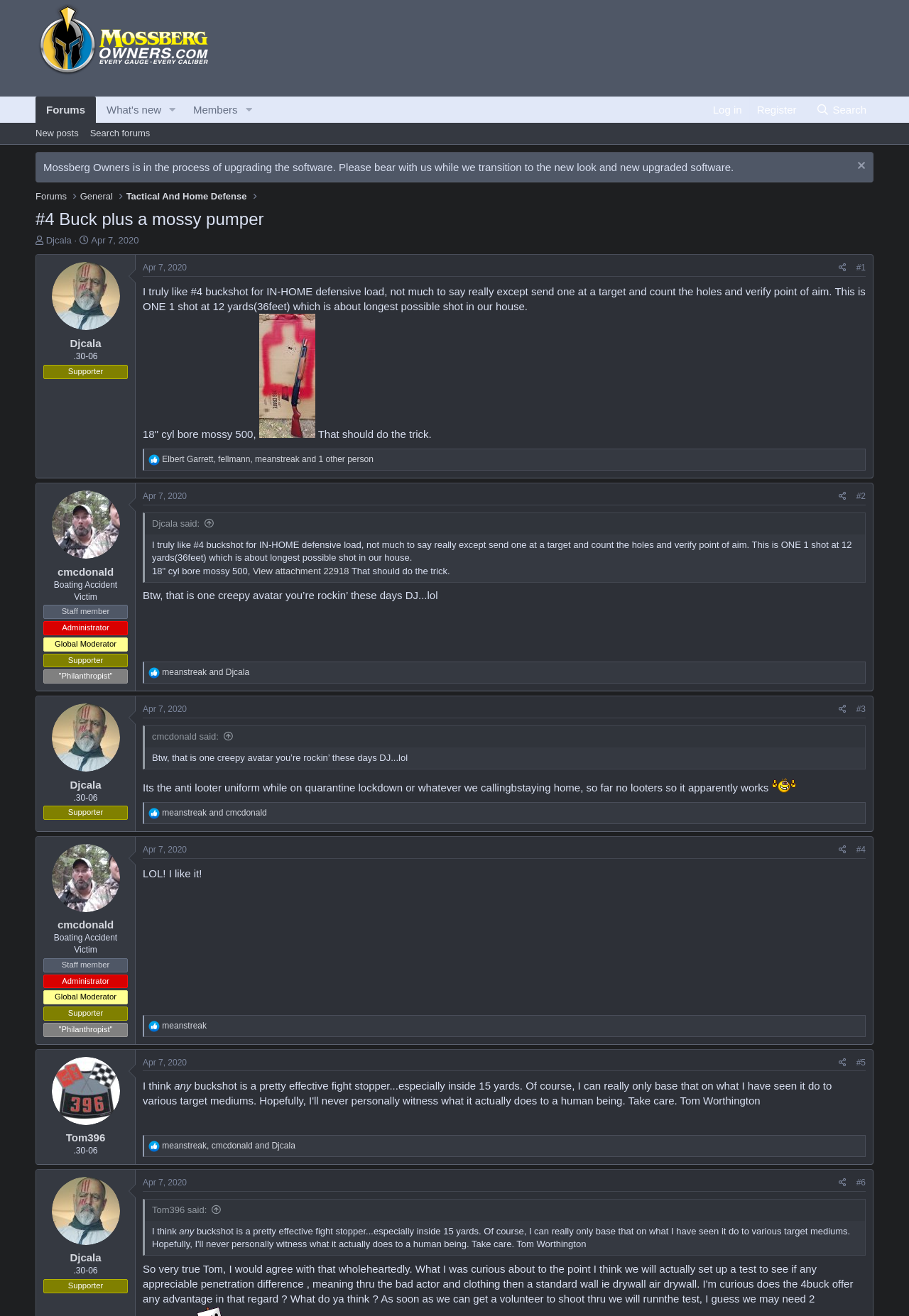Please identify the bounding box coordinates of the clickable region that I should interact with to perform the following instruction: "Click on the 'Log in' link". The coordinates should be expressed as four float numbers between 0 and 1, i.e., [left, top, right, bottom].

[0.776, 0.073, 0.824, 0.093]